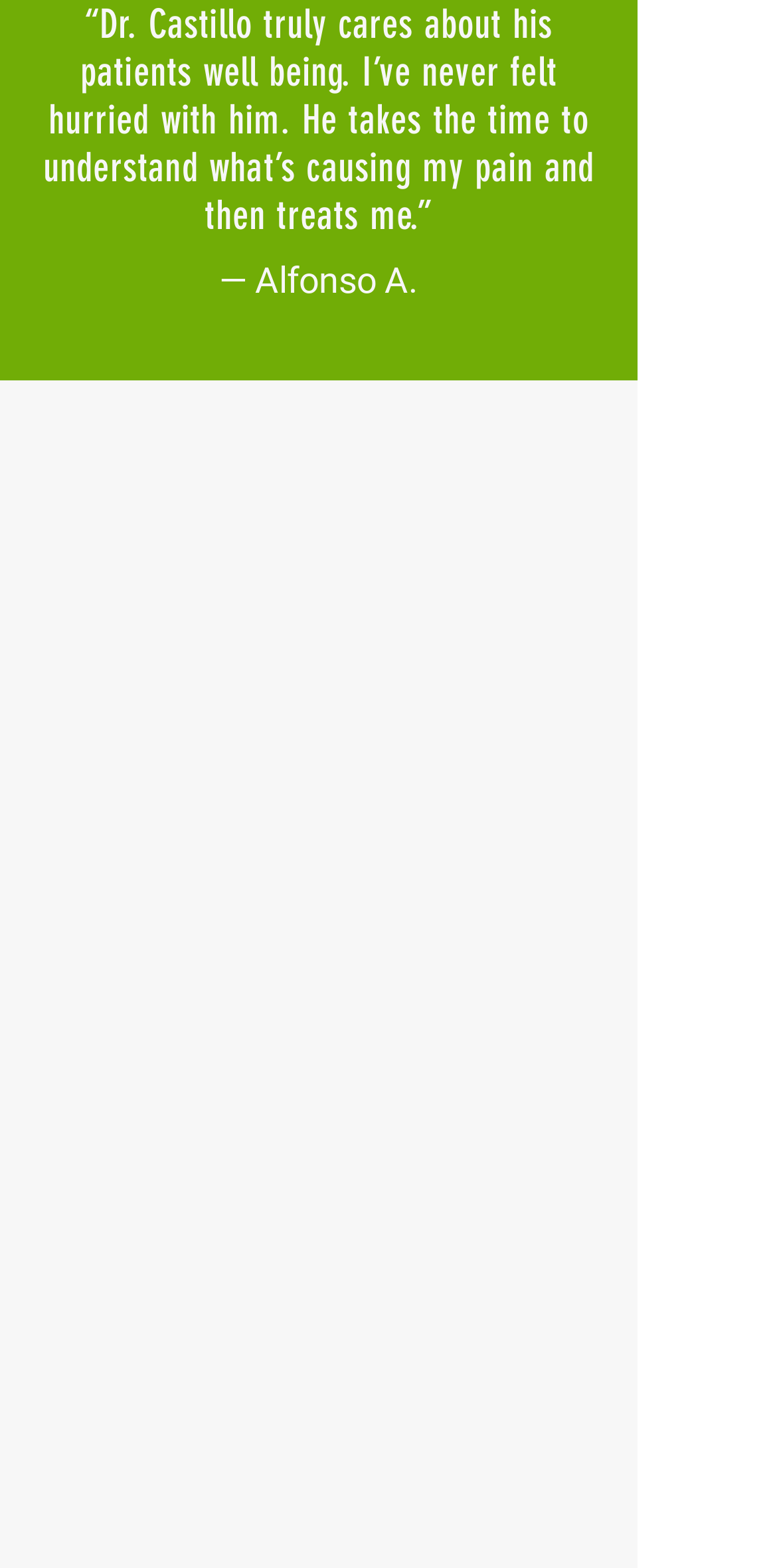Please provide the bounding box coordinates for the UI element as described: "Facebook". The coordinates must be four floats between 0 and 1, represented as [left, top, right, bottom].

[0.051, 0.909, 0.195, 0.928]